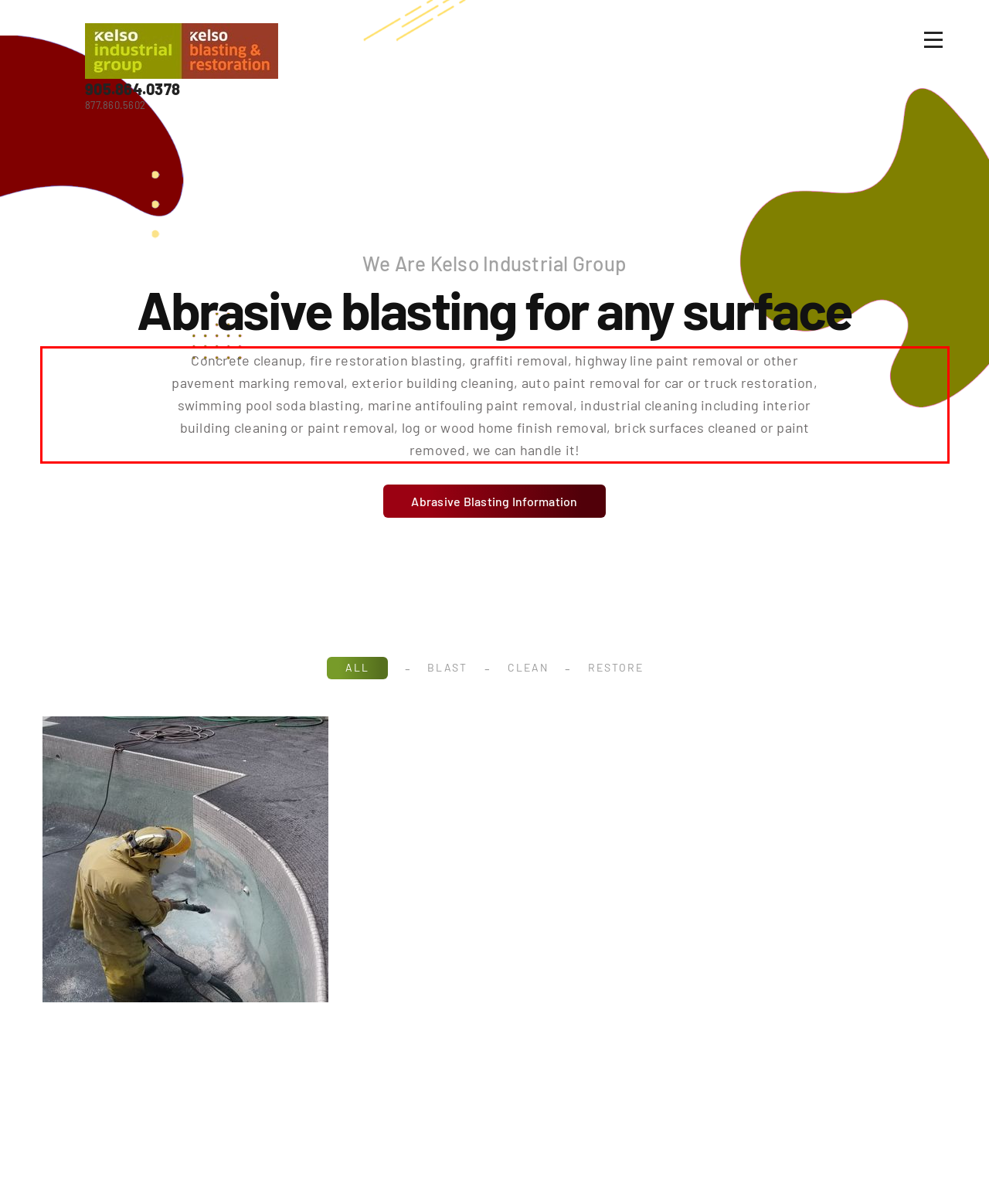Analyze the screenshot of the webpage and extract the text from the UI element that is inside the red bounding box.

Concrete cleanup, fire restoration blasting, graffiti removal, highway line paint removal or other pavement marking removal, exterior building cleaning, auto paint removal for car or truck restoration, swimming pool soda blasting, marine antifouling paint removal, industrial cleaning including interior building cleaning or paint removal, log or wood home finish removal, brick surfaces cleaned or paint removed, we can handle it!